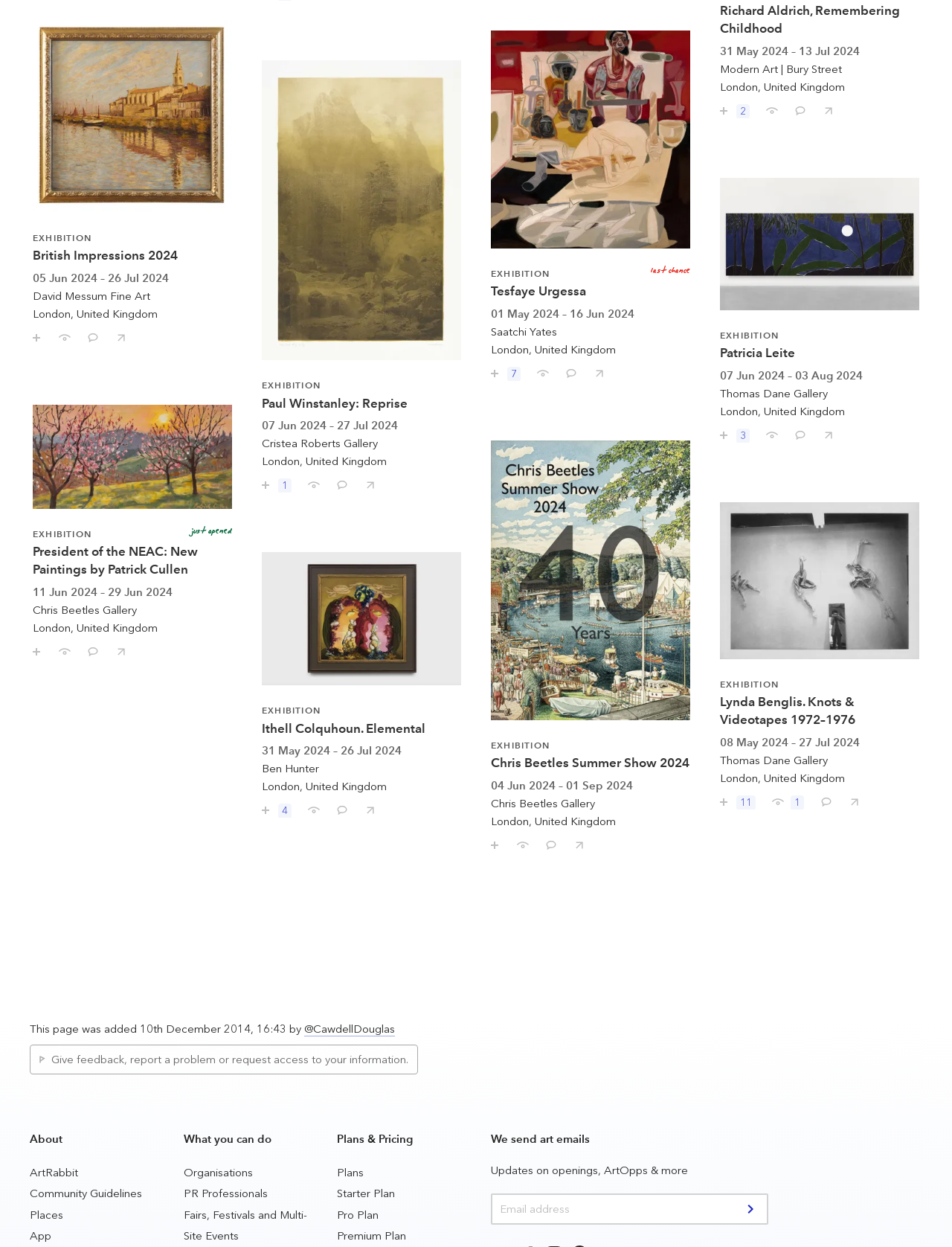Find the bounding box coordinates of the UI element according to this description: "@CawdellDouglas".

[0.32, 0.82, 0.415, 0.832]